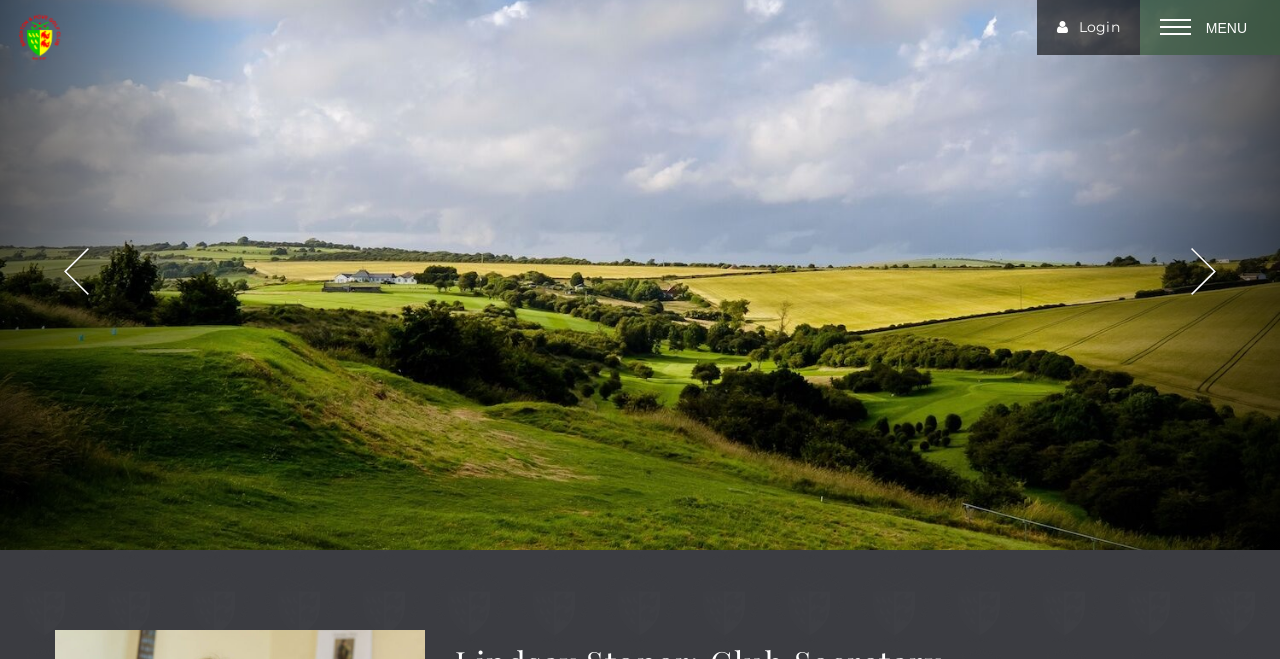Determine the bounding box coordinates for the HTML element mentioned in the following description: "Login". The coordinates should be a list of four floats ranging from 0 to 1, represented as [left, top, right, bottom].

[0.81, 0.0, 0.891, 0.083]